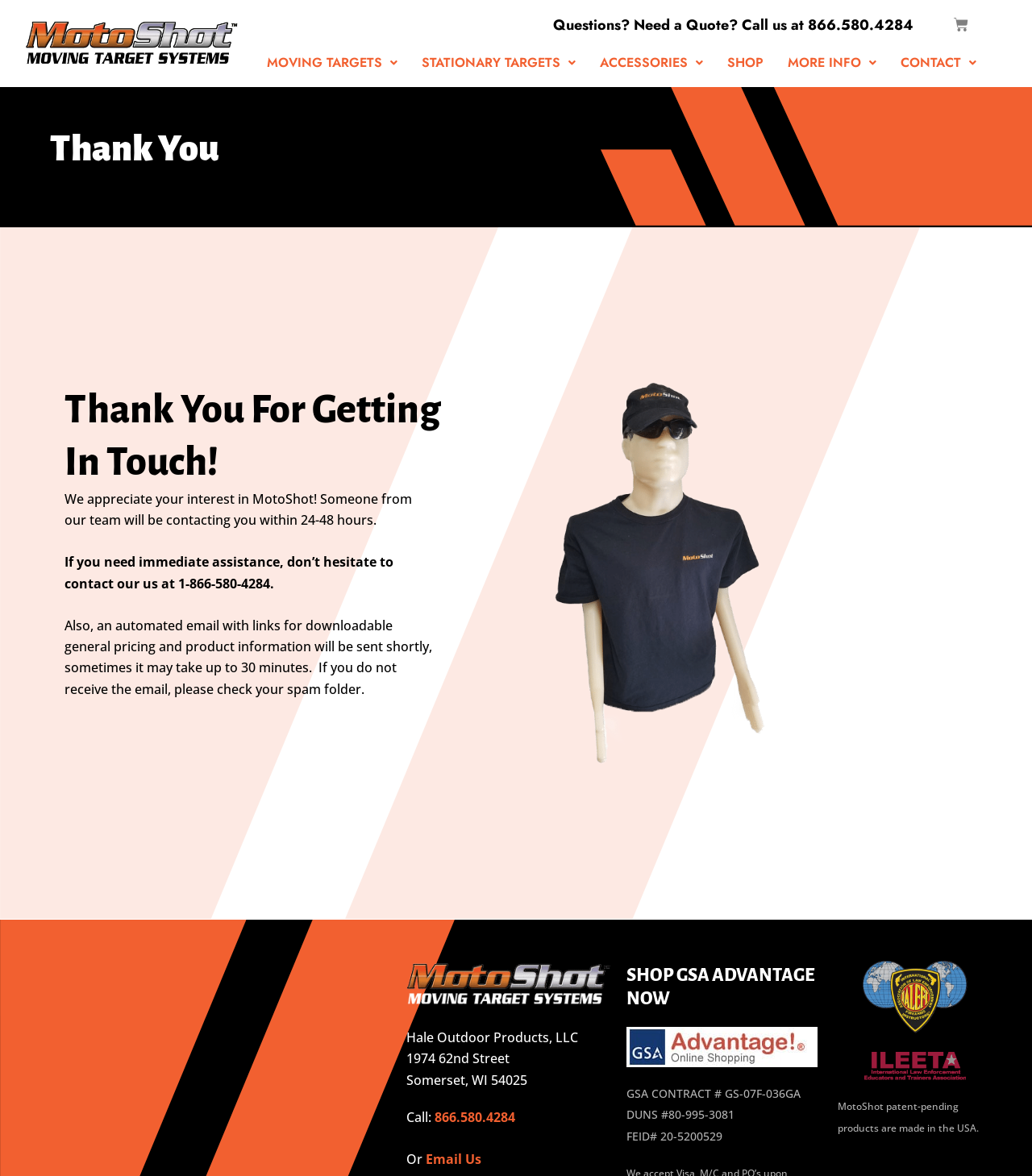What is the phone number for immediate assistance?
Look at the webpage screenshot and answer the question with a detailed explanation.

I found the phone number by reading the text on the webpage, which mentions that if you need immediate assistance, you can contact them at 1-866-580-4284.